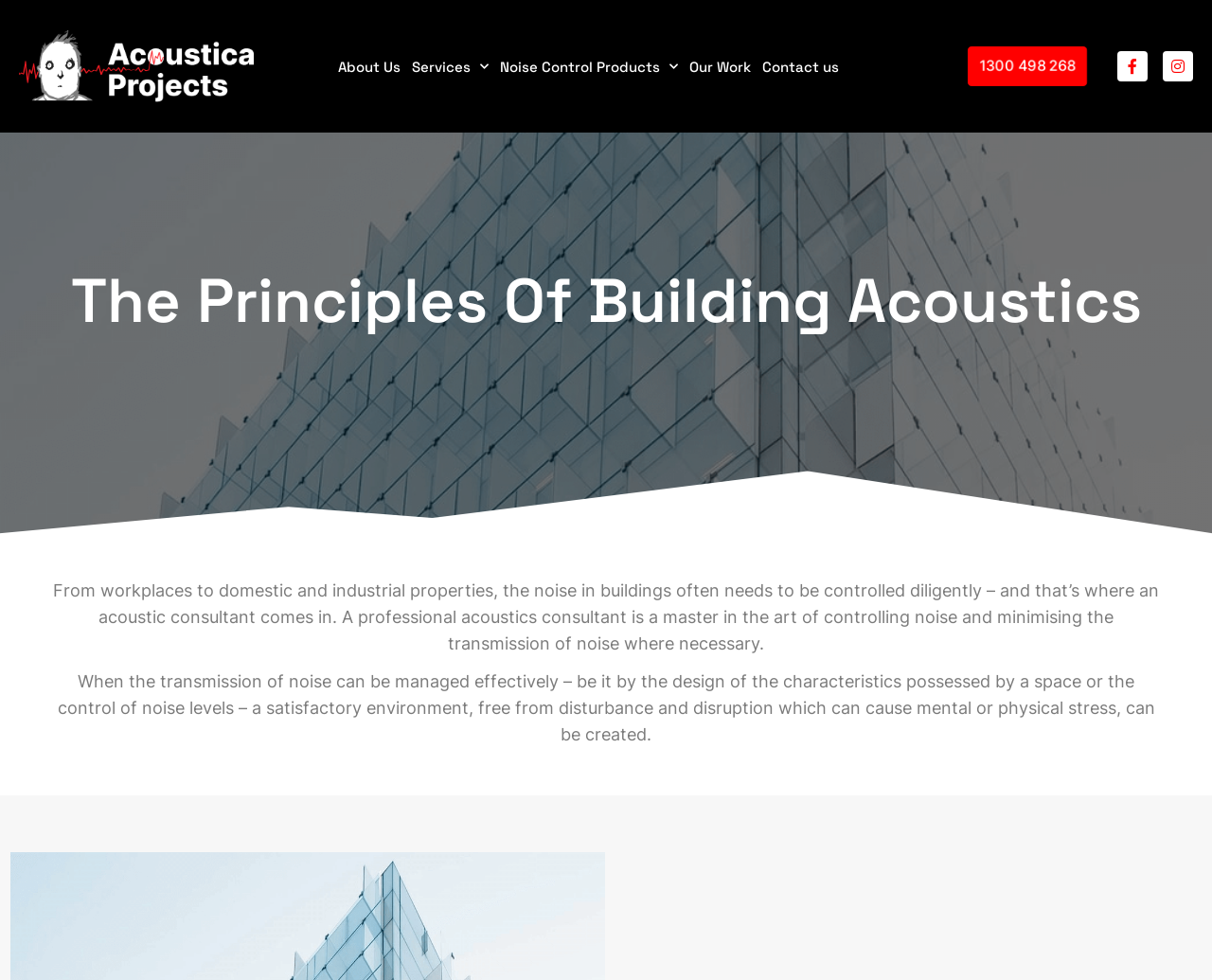Please provide a short answer using a single word or phrase for the question:
What is the purpose of an acoustic consultant?

To control noise and minimize transmission